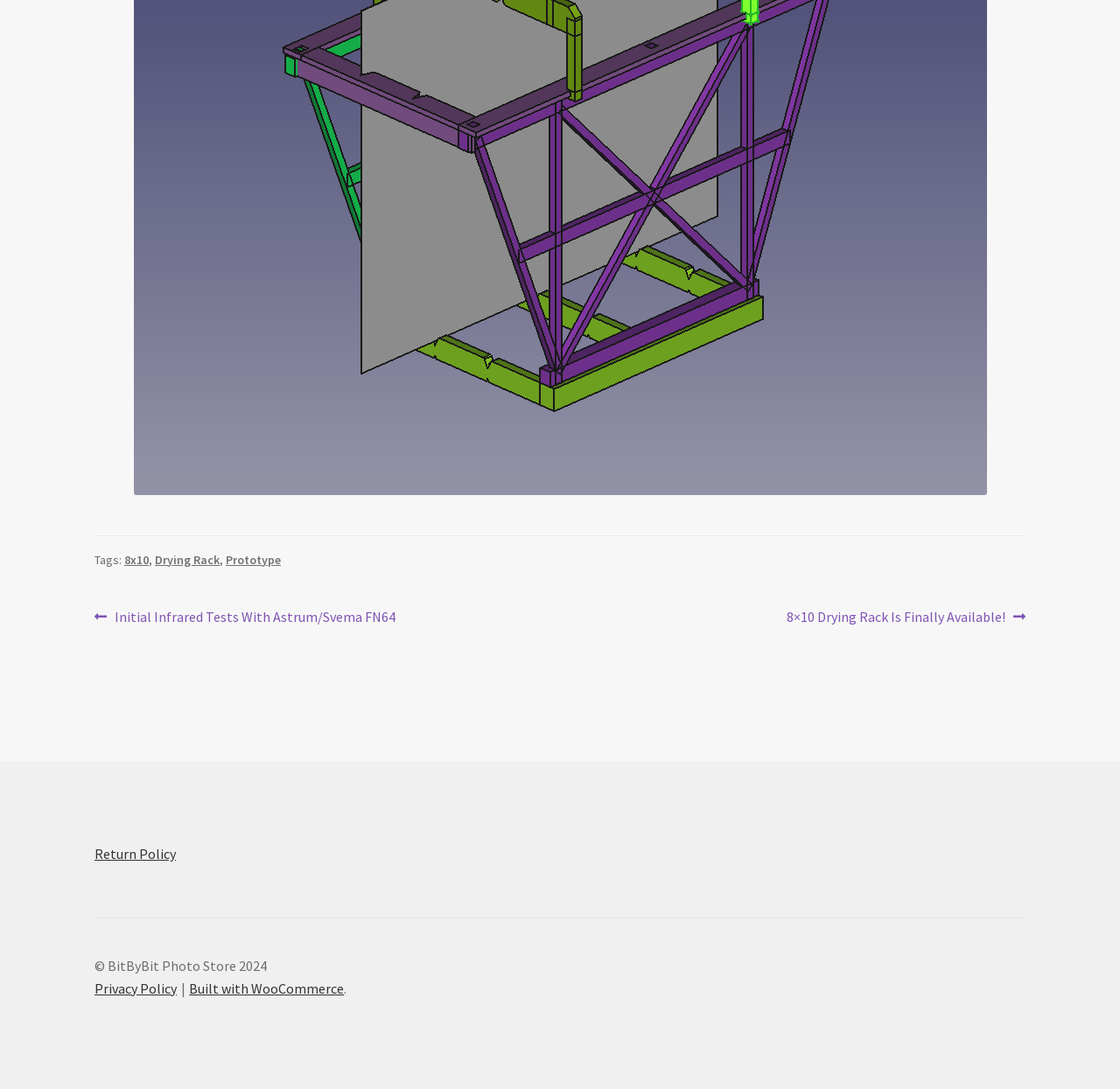Using the description "Prototype", predict the bounding box of the relevant HTML element.

[0.202, 0.506, 0.251, 0.521]